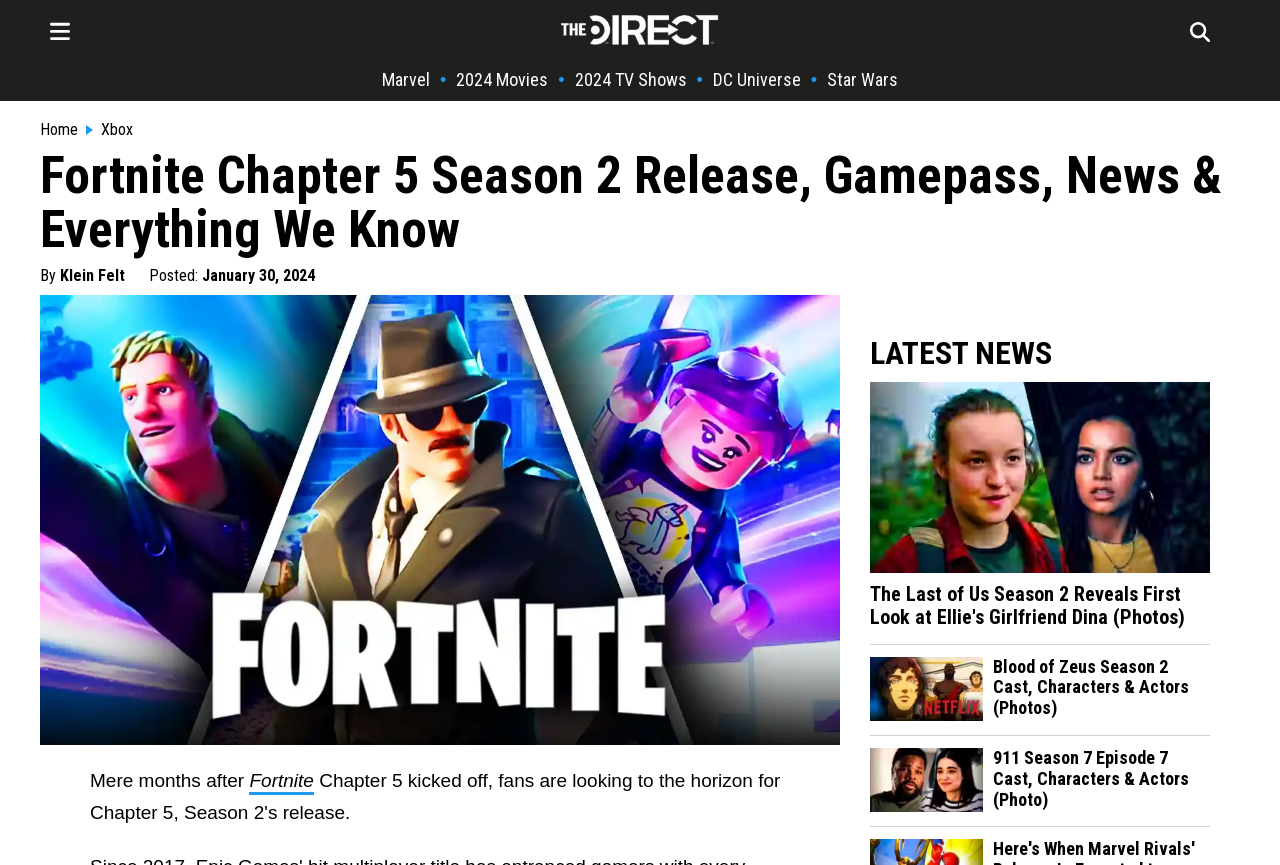Locate the coordinates of the bounding box for the clickable region that fulfills this instruction: "Check out Blood of Zeus Season 2 Cast".

[0.68, 0.817, 0.768, 0.837]